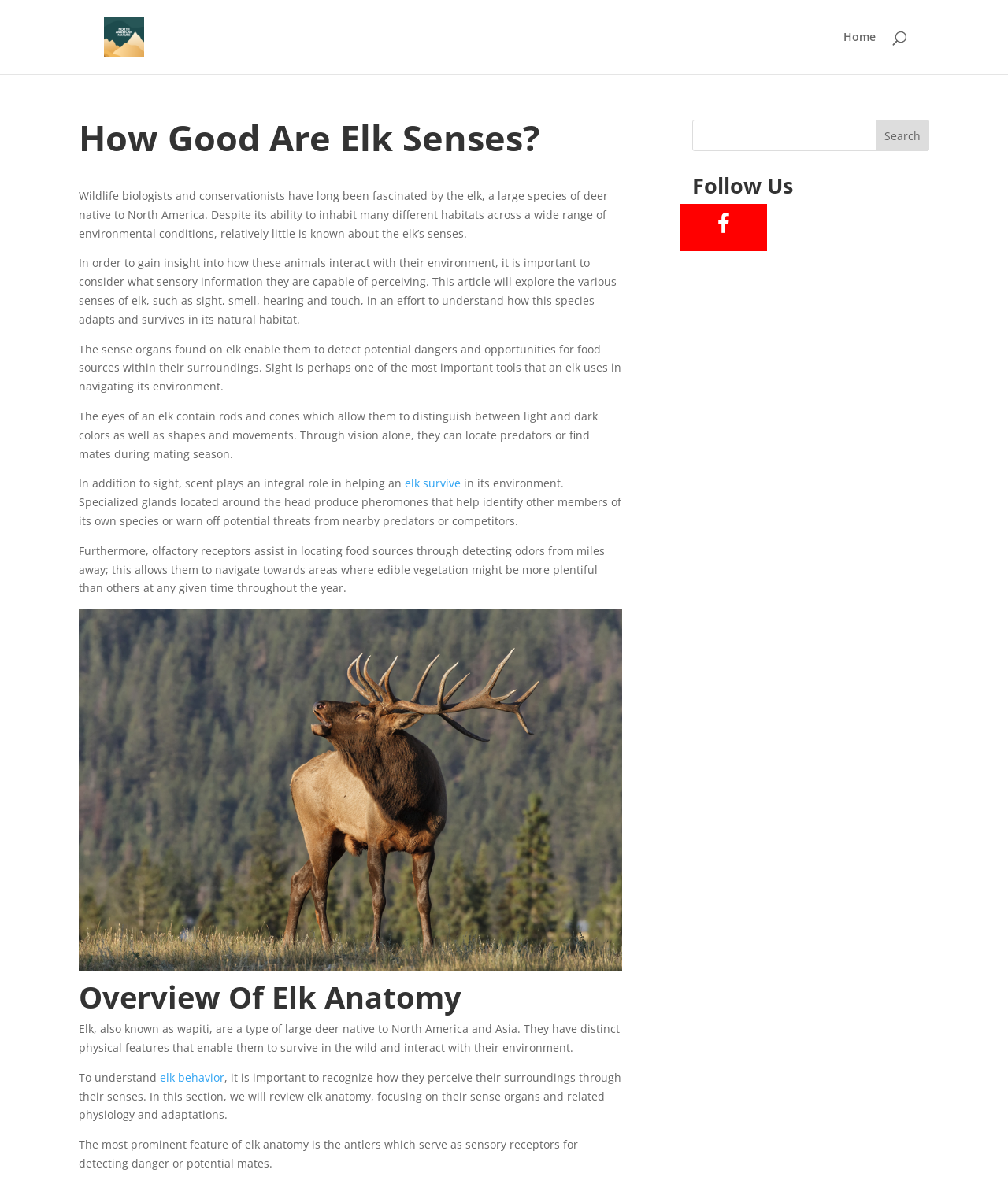What is the function of the antlers in elk anatomy?
Refer to the image and provide a concise answer in one word or phrase.

Sensory receptors